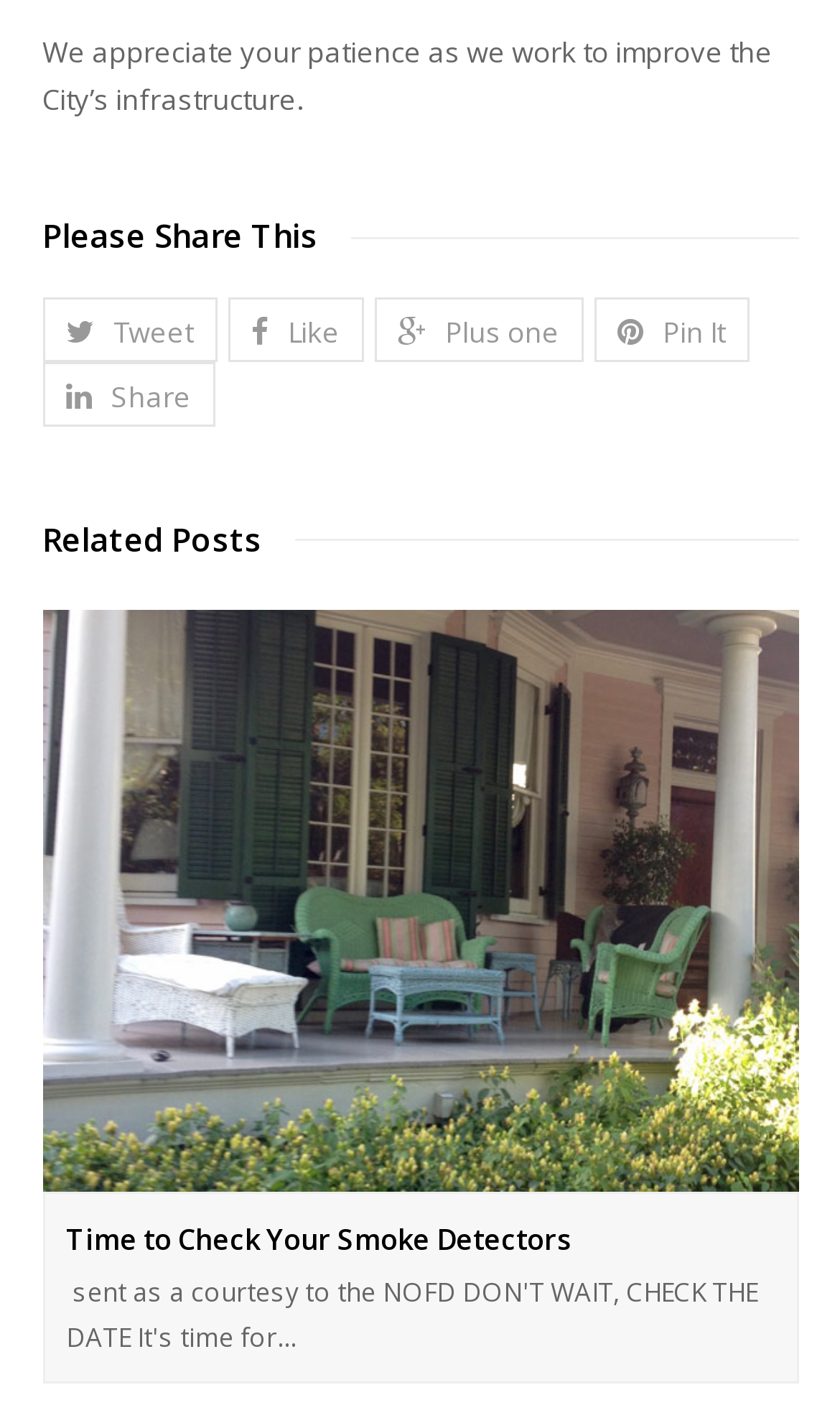Identify the bounding box for the UI element described as: "Plus one". Ensure the coordinates are four float numbers between 0 and 1, formatted as [left, top, right, bottom].

[0.445, 0.209, 0.694, 0.255]